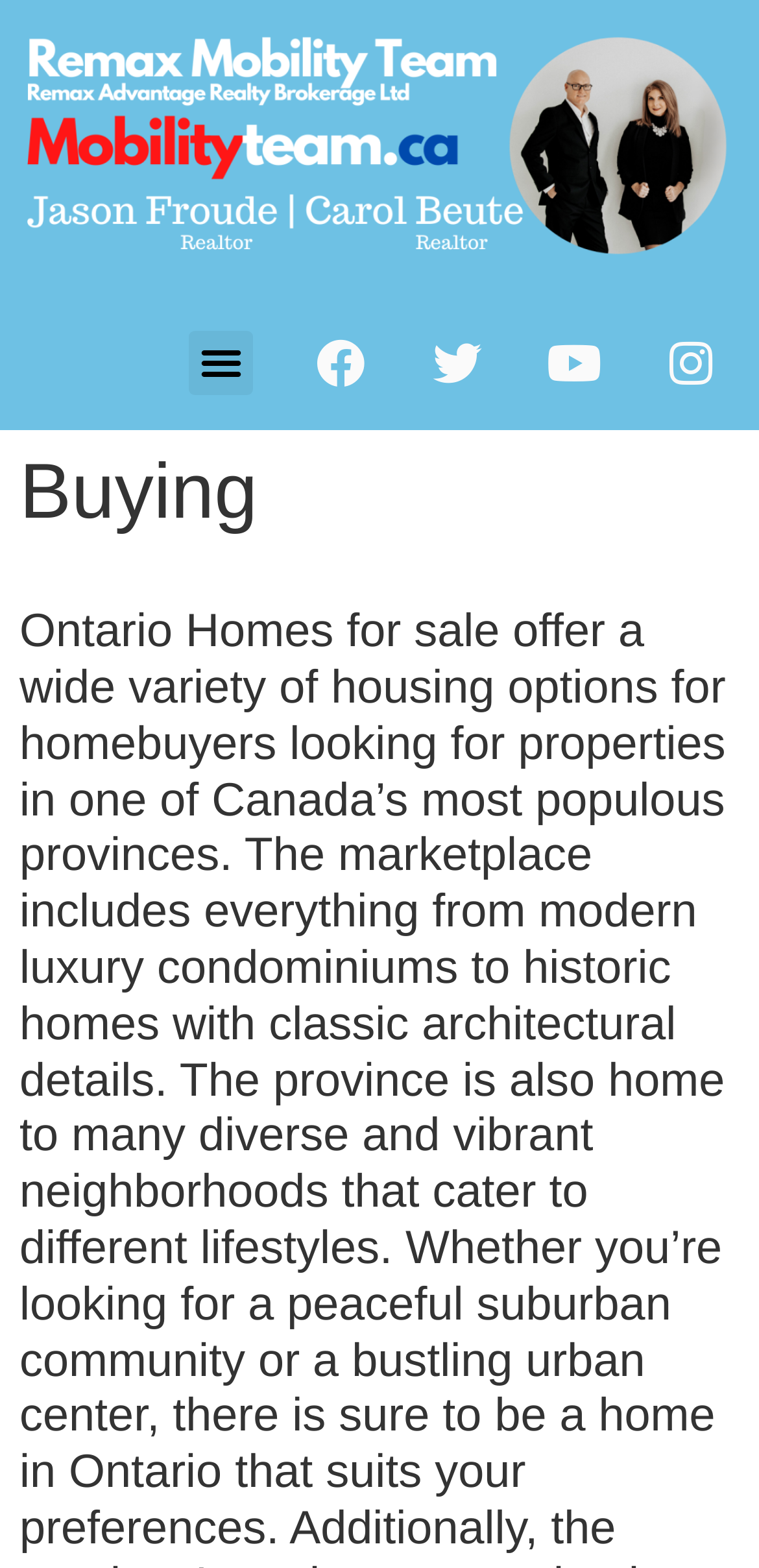What is the header of the main section?
Ensure your answer is thorough and detailed.

I can see a header element with the text 'Buying' which suggests that it is the main section of the website. The header element has a bounding box coordinate that indicates its position on the page.